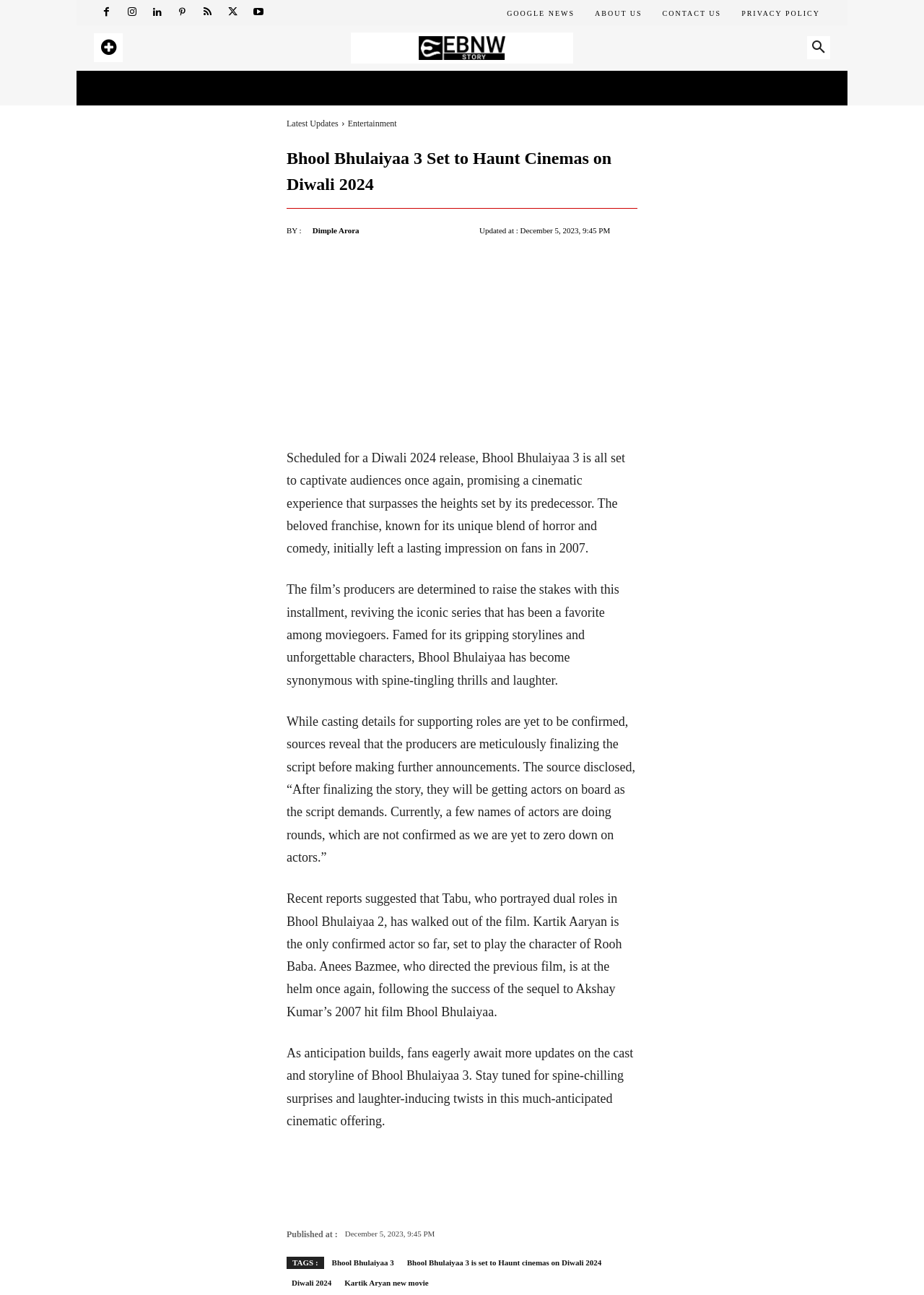Using the format (top-left x, top-left y, bottom-right x, bottom-right y), and given the element description, identify the bounding box coordinates within the screenshot: Bhool Bhulaiyaa 3

[0.354, 0.971, 0.432, 0.979]